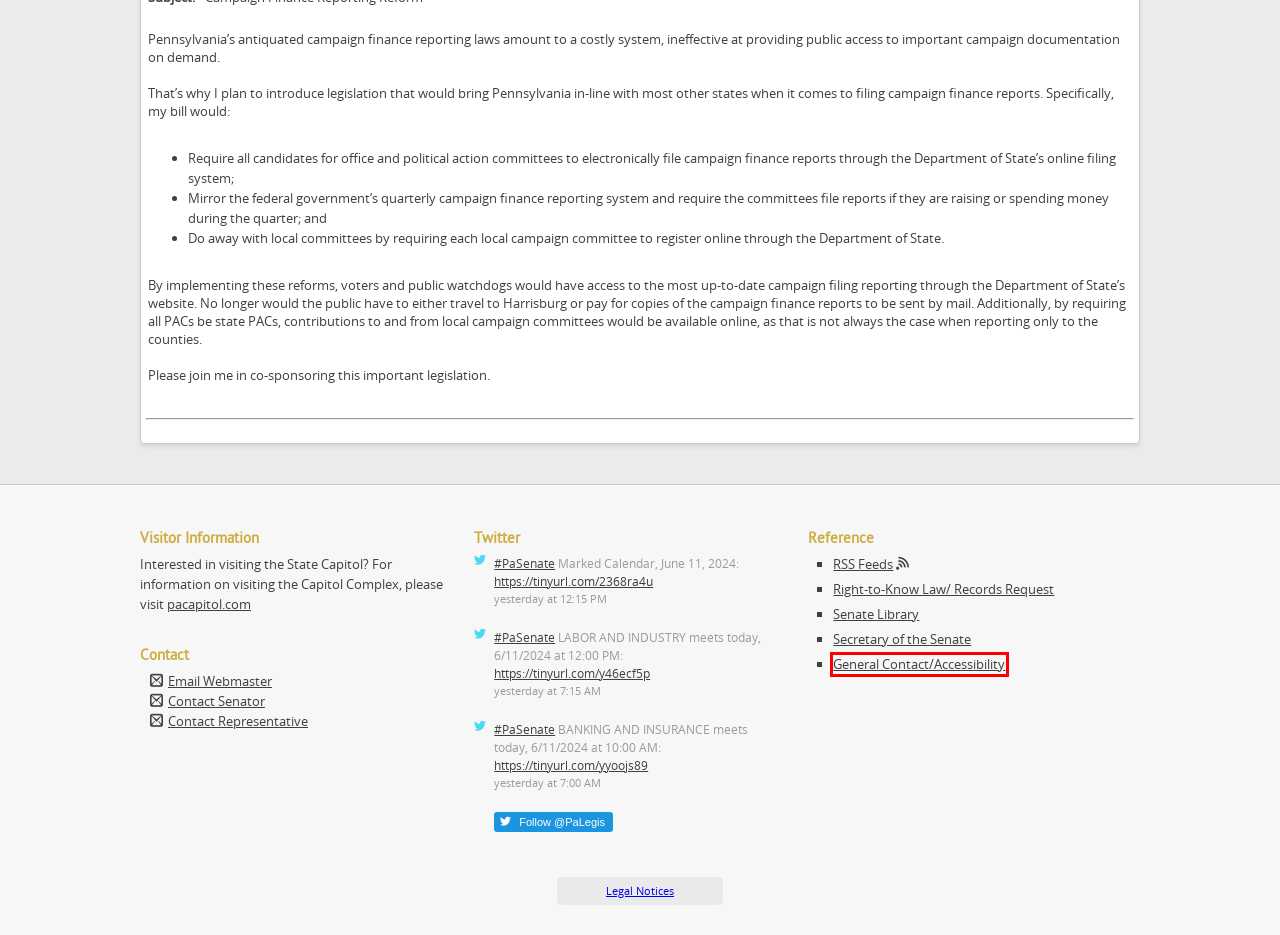Examine the screenshot of a webpage with a red bounding box around an element. Then, select the webpage description that best represents the new page after clicking the highlighted element. Here are the descriptions:
A. Contacting the Webmaster - PA General Assembly
B. General Contact/Accessibility - PA State Senate
C. Pennsylvania State Capitol  - Official Site
D. Contact Your Representative - PA House of Representatives
E. Contact Your Senator - PA State Senate
F. Secretary of the Senate
G. Senate Banking & Insurance Committee - PA State Senate
H. Library of the Senate of Pennsylvania

B